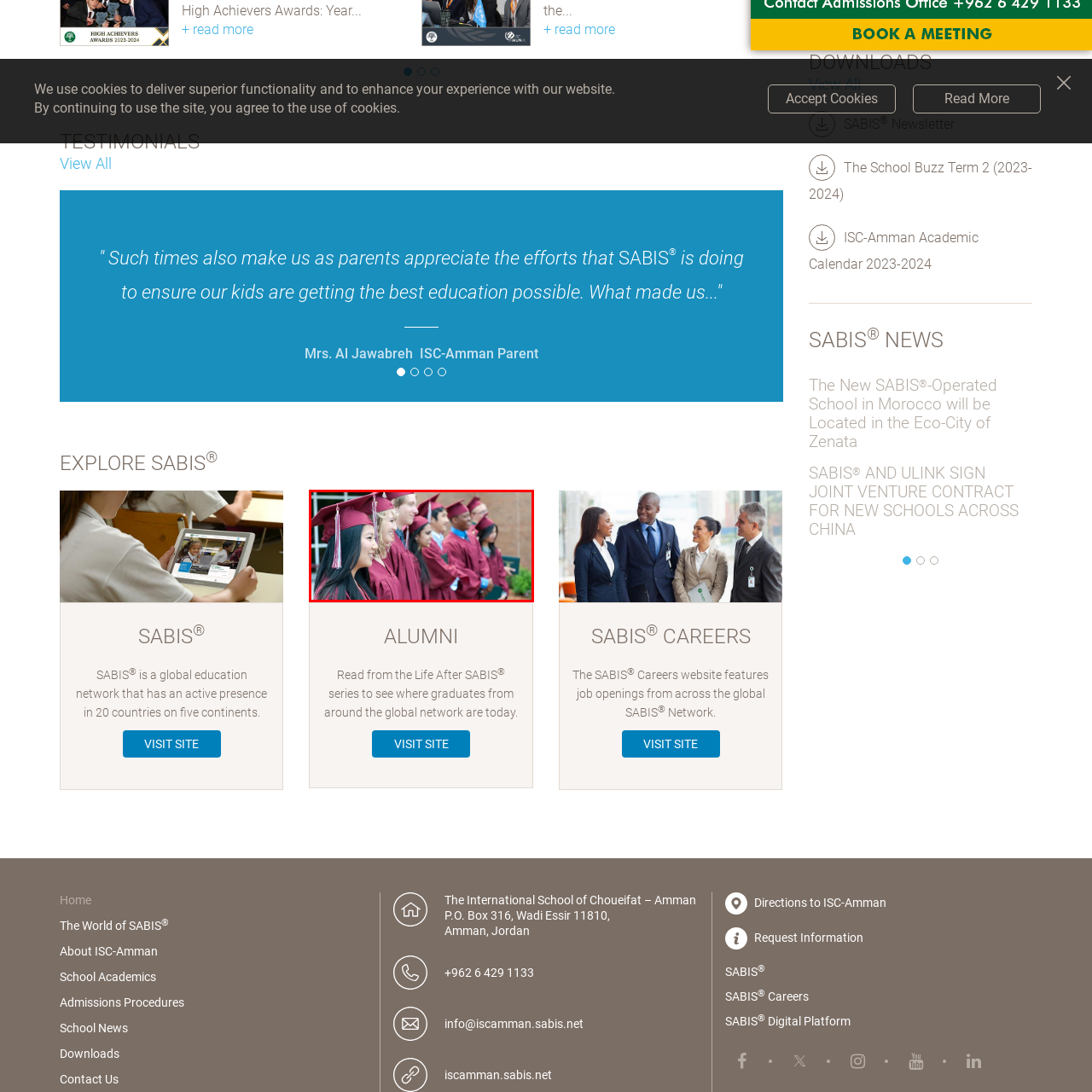What emotions are displayed by the graduates?
Direct your attention to the image marked by the red bounding box and answer the question with a single word or phrase.

Joy and anticipation